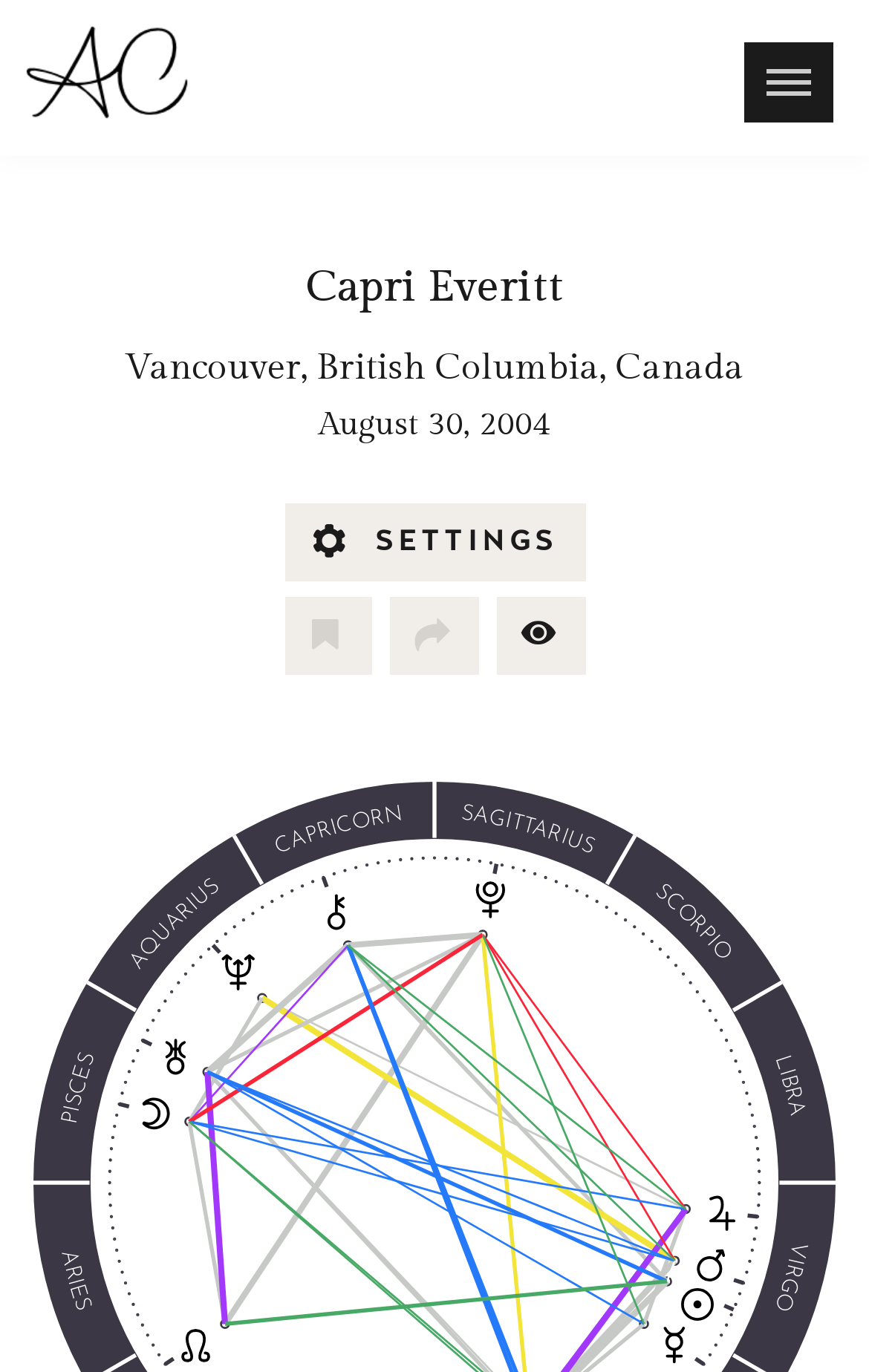What is the logo of the website?
Use the screenshot to answer the question with a single word or phrase.

astro-charts logo